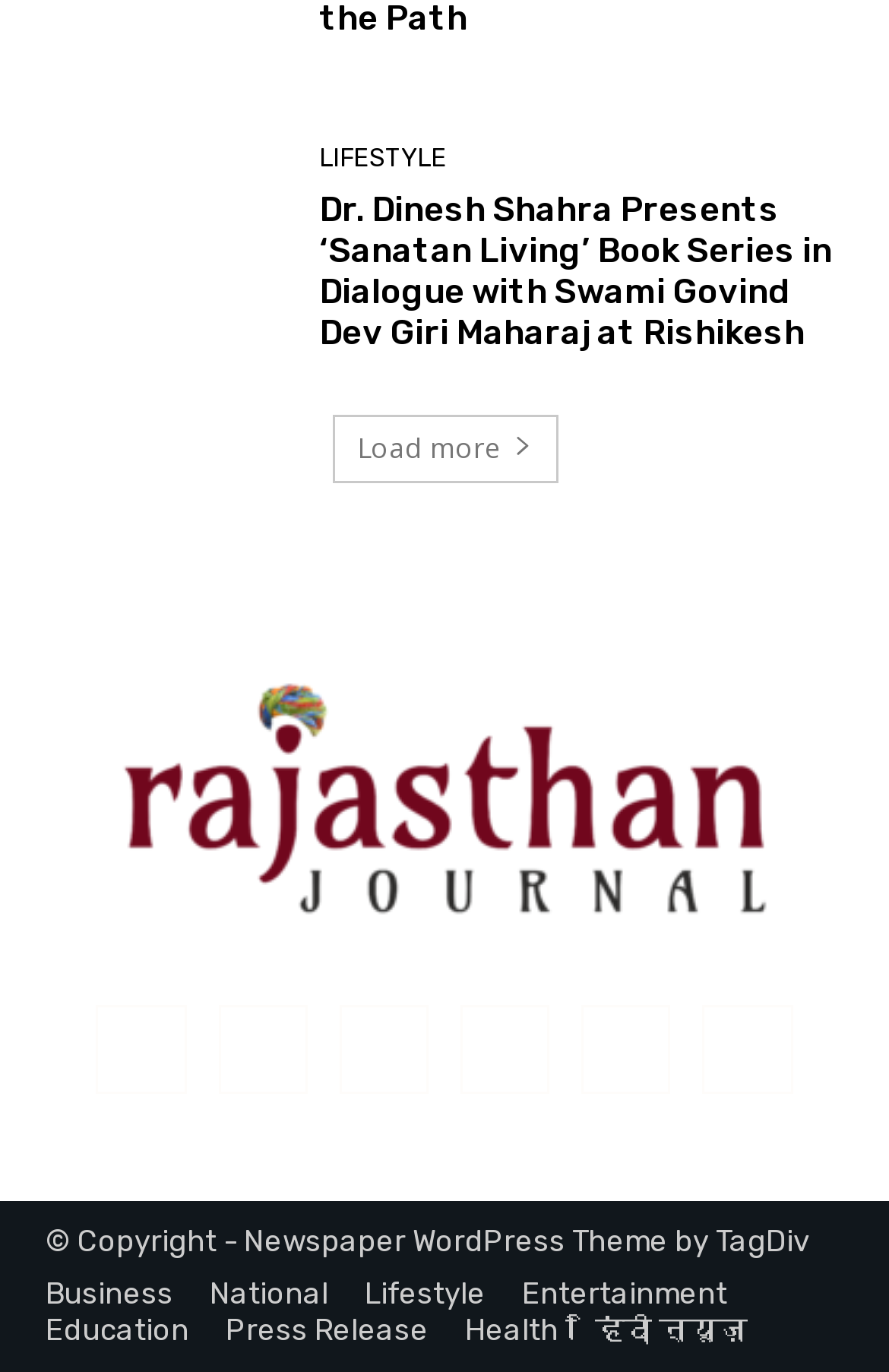Specify the bounding box coordinates of the area to click in order to follow the given instruction: "Read the article 'Dr. Dinesh Shahra Presents ‘Sanatan Living’ Book Series in Dialogue with Swami Govind Dev Giri Maharaj at Rishikesh'."

[0.359, 0.137, 0.949, 0.257]